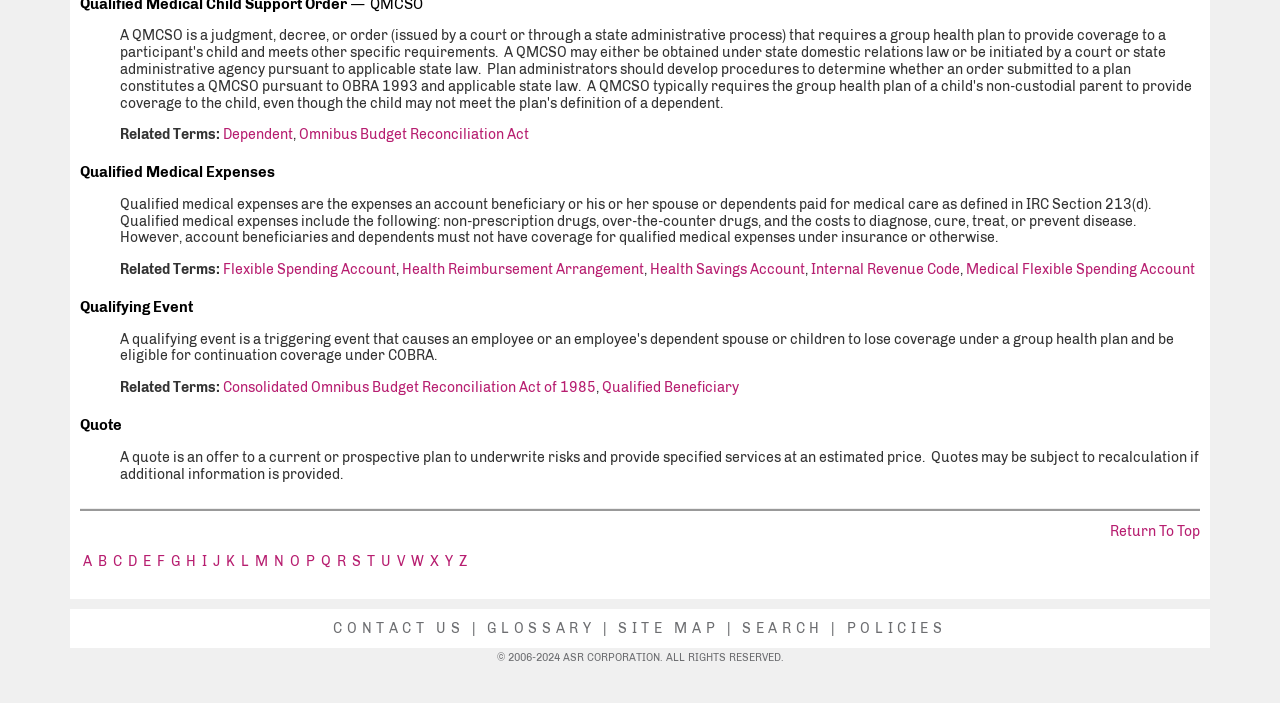Identify the bounding box for the element characterized by the following description: "Omnibus Budget Reconciliation Act".

[0.234, 0.18, 0.413, 0.204]